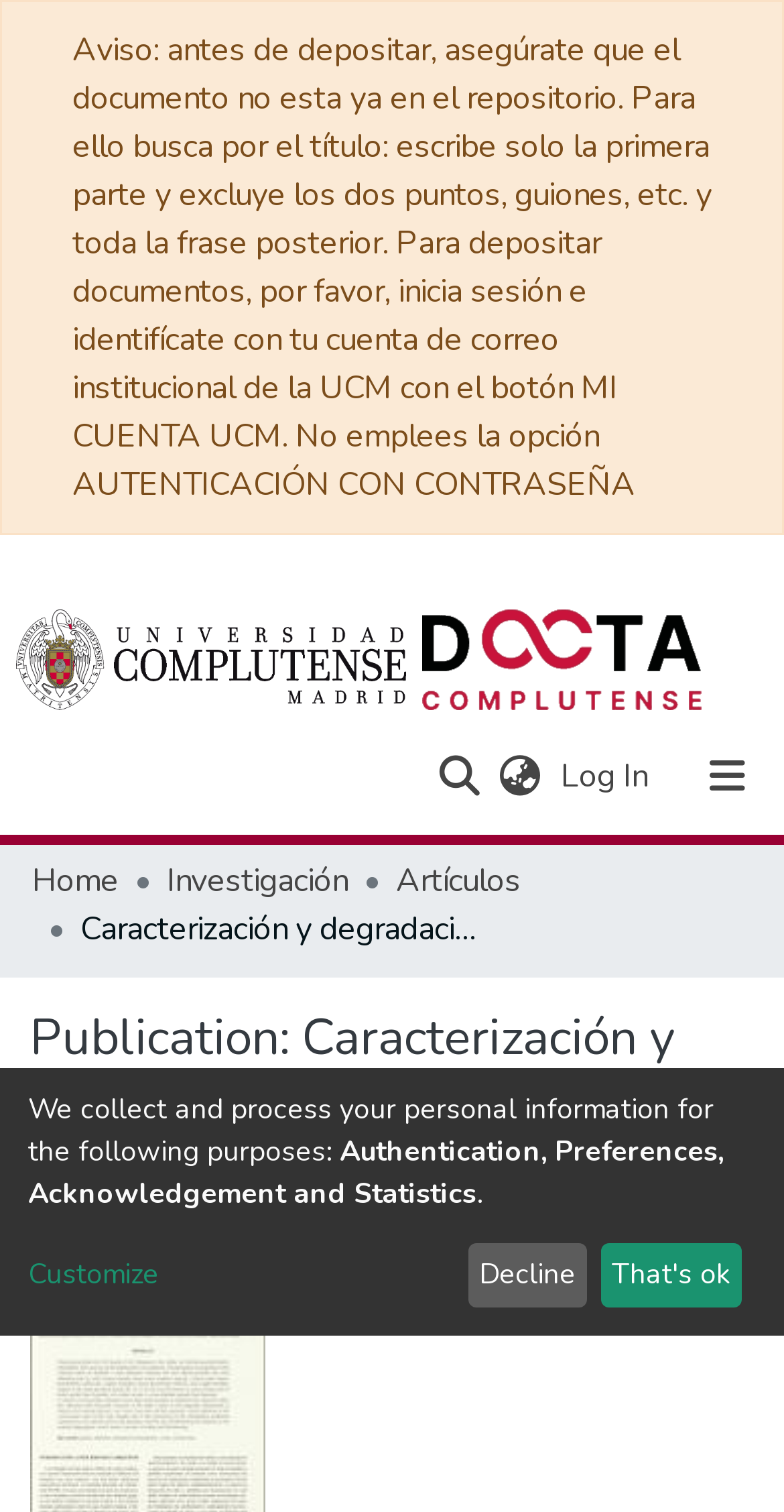What is the title of the current publication?
Based on the screenshot, provide your answer in one word or phrase.

Caracterización y degradación de los materiales graníticos de la Colegiata de San Isidro, Madrid, España